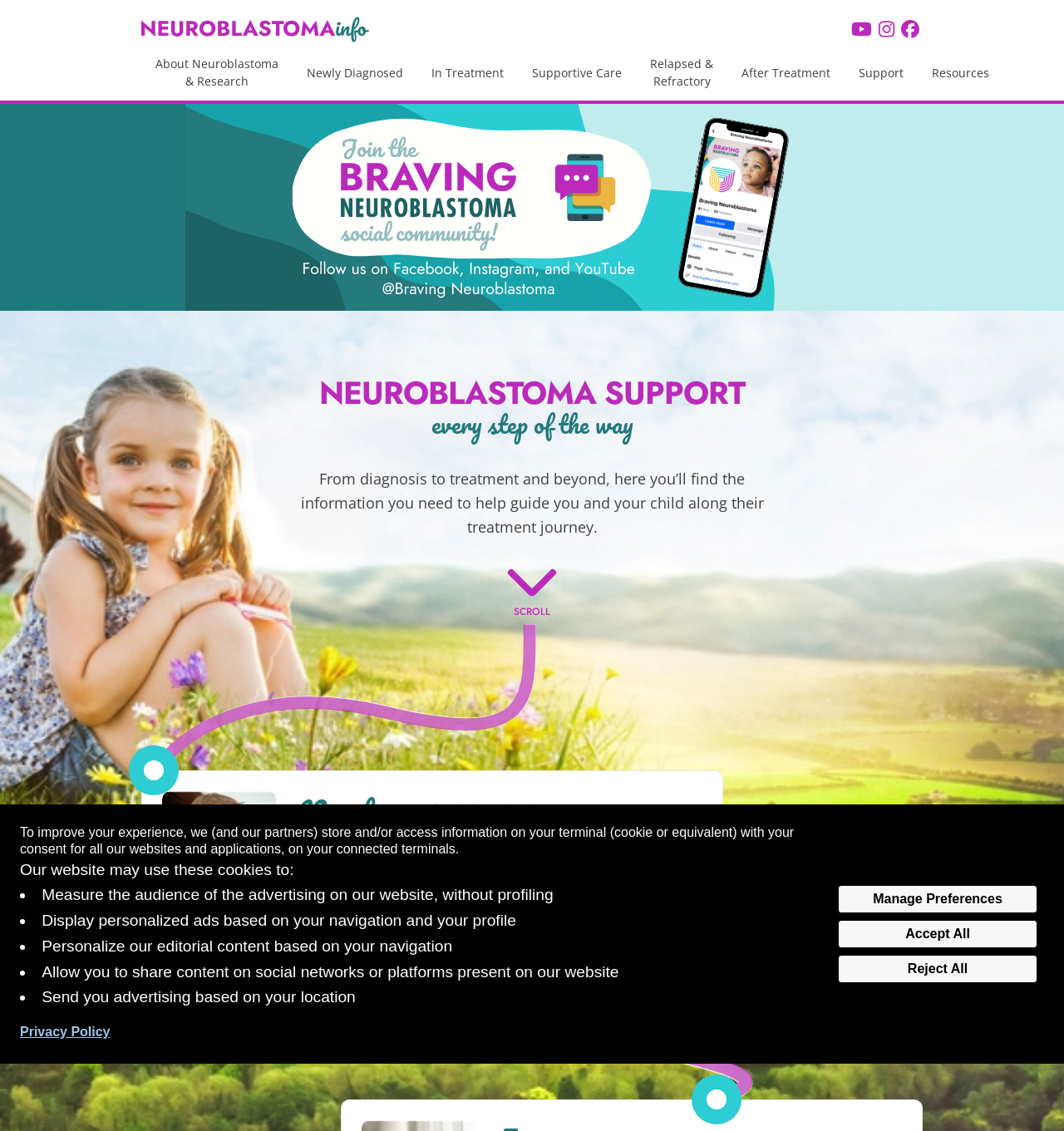Given the description: "Resources", determine the bounding box coordinates of the UI element. The coordinates should be formatted as four float numbers between 0 and 1, [left, top, right, bottom].

[0.863, 0.043, 0.942, 0.088]